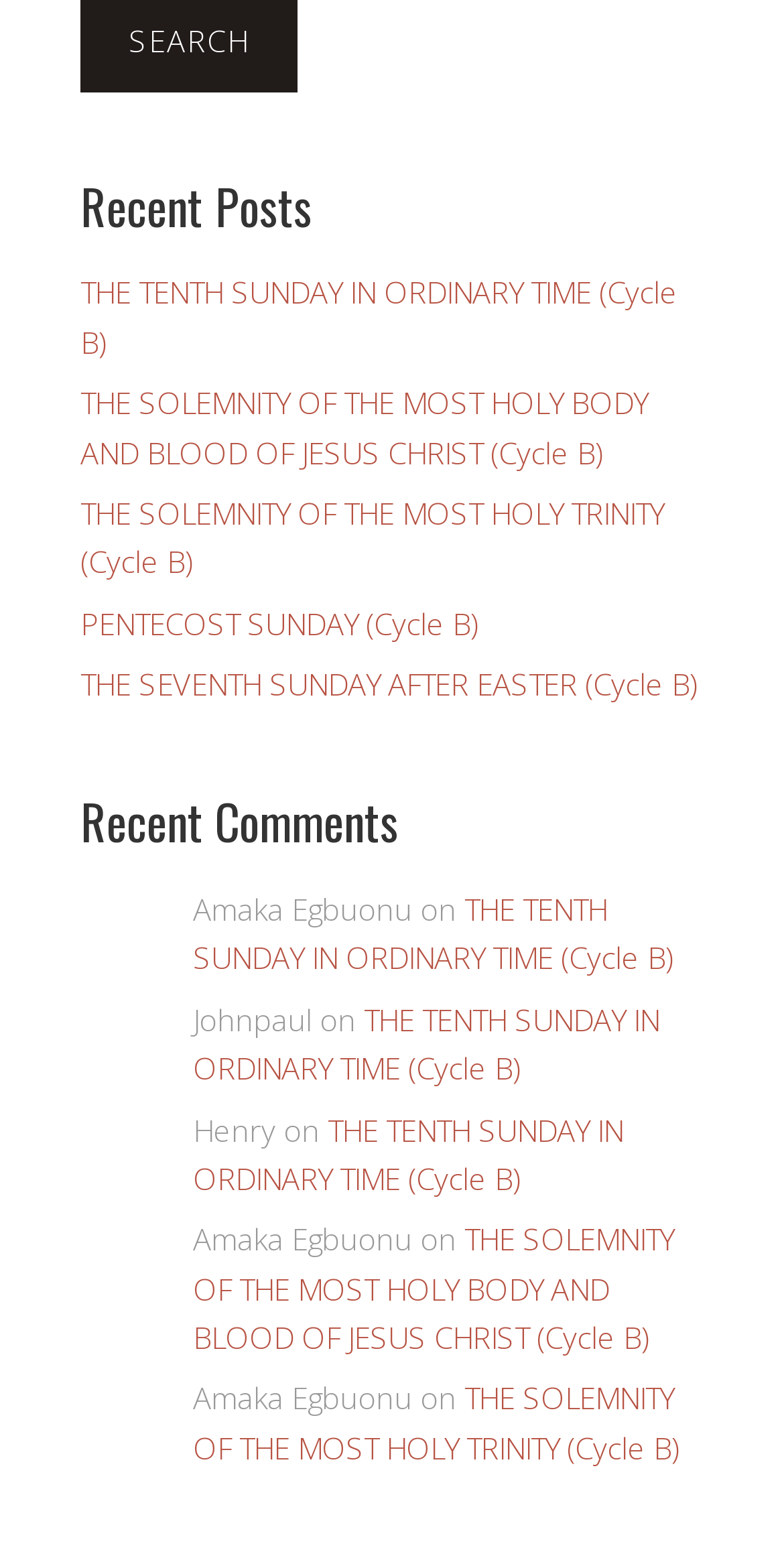Can you show the bounding box coordinates of the region to click on to complete the task described in the instruction: "search"?

[0.164, 0.013, 0.318, 0.038]